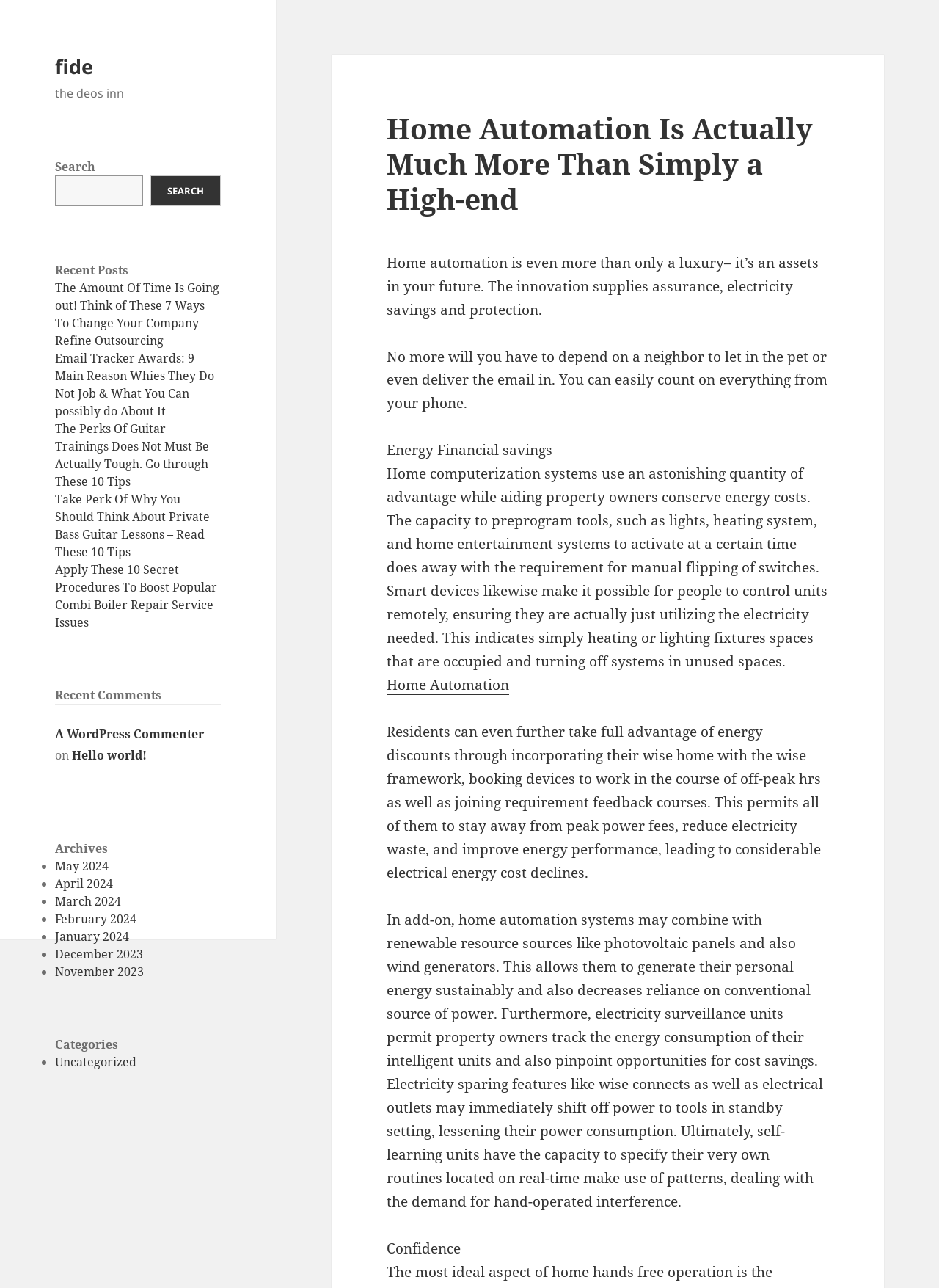What is the bounding box coordinate of the search box?
Your answer should be a single word or phrase derived from the screenshot.

[0.059, 0.136, 0.153, 0.16]